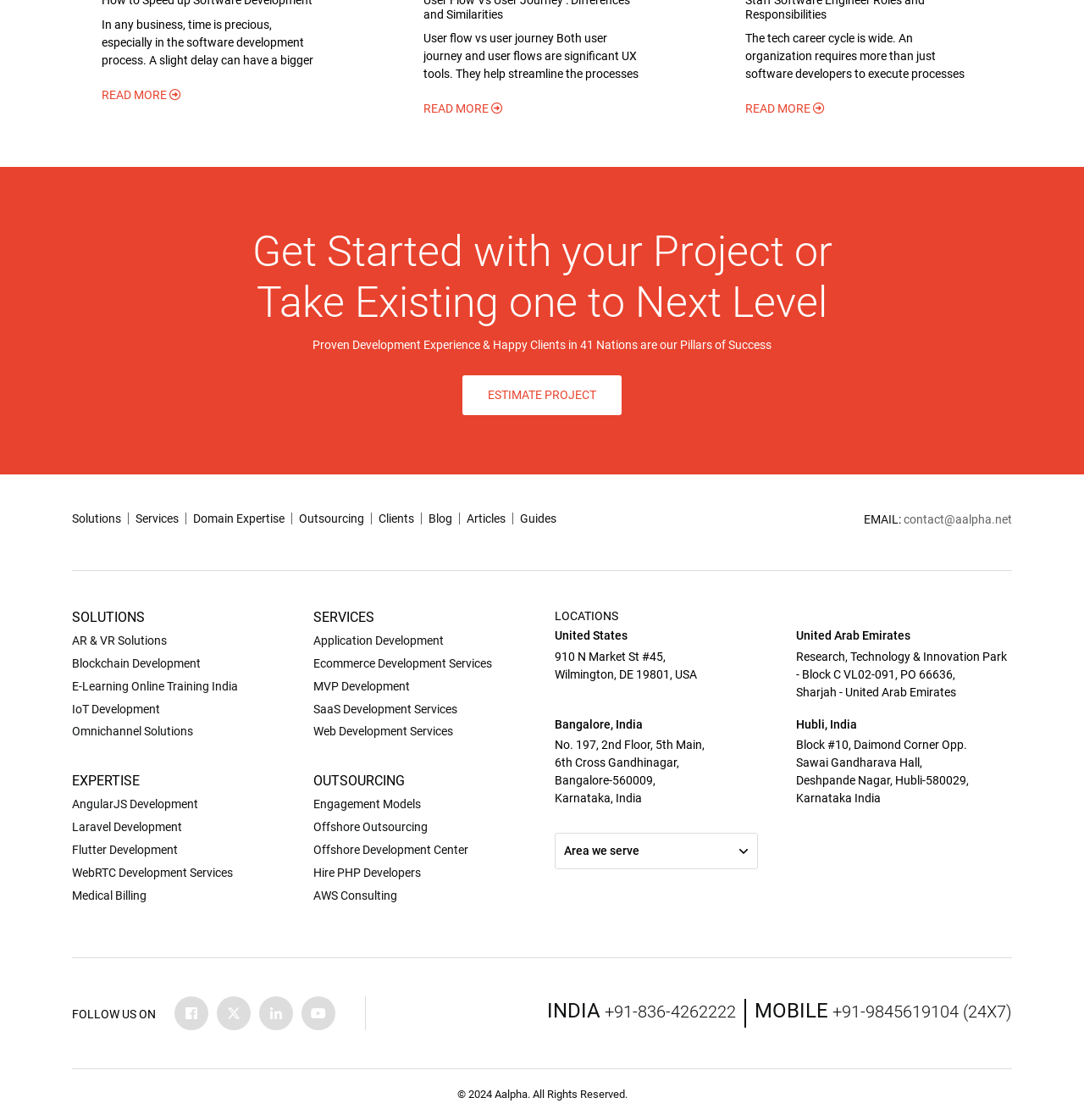What is the company's email address?
Give a one-word or short-phrase answer derived from the screenshot.

contact@aalpha.net